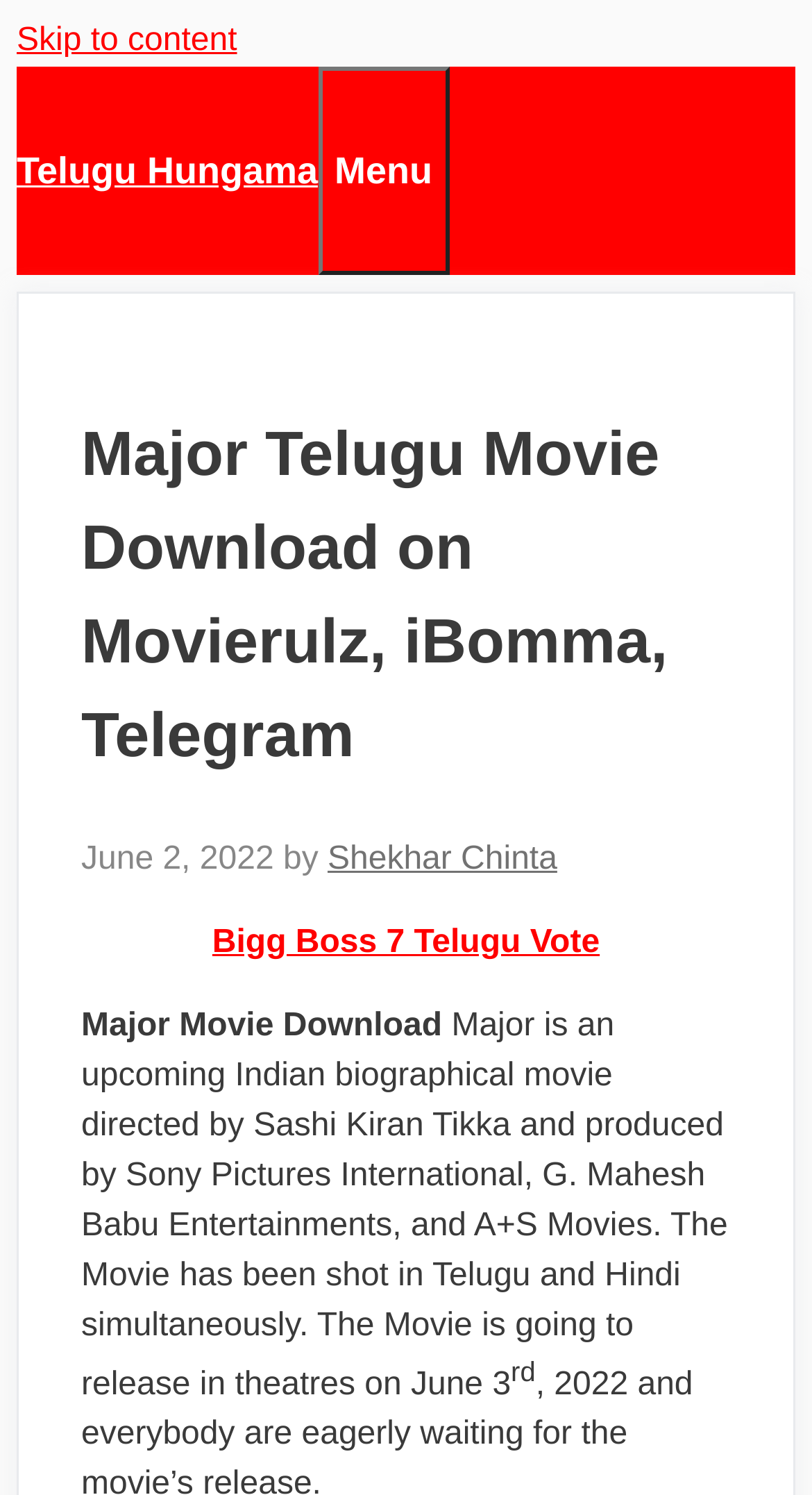What is the name of the movie director?
Based on the content of the image, thoroughly explain and answer the question.

I found the director's name by reading the text description of the movie, which states 'The Movie has been directed by Sashi Kiran Tikka'.